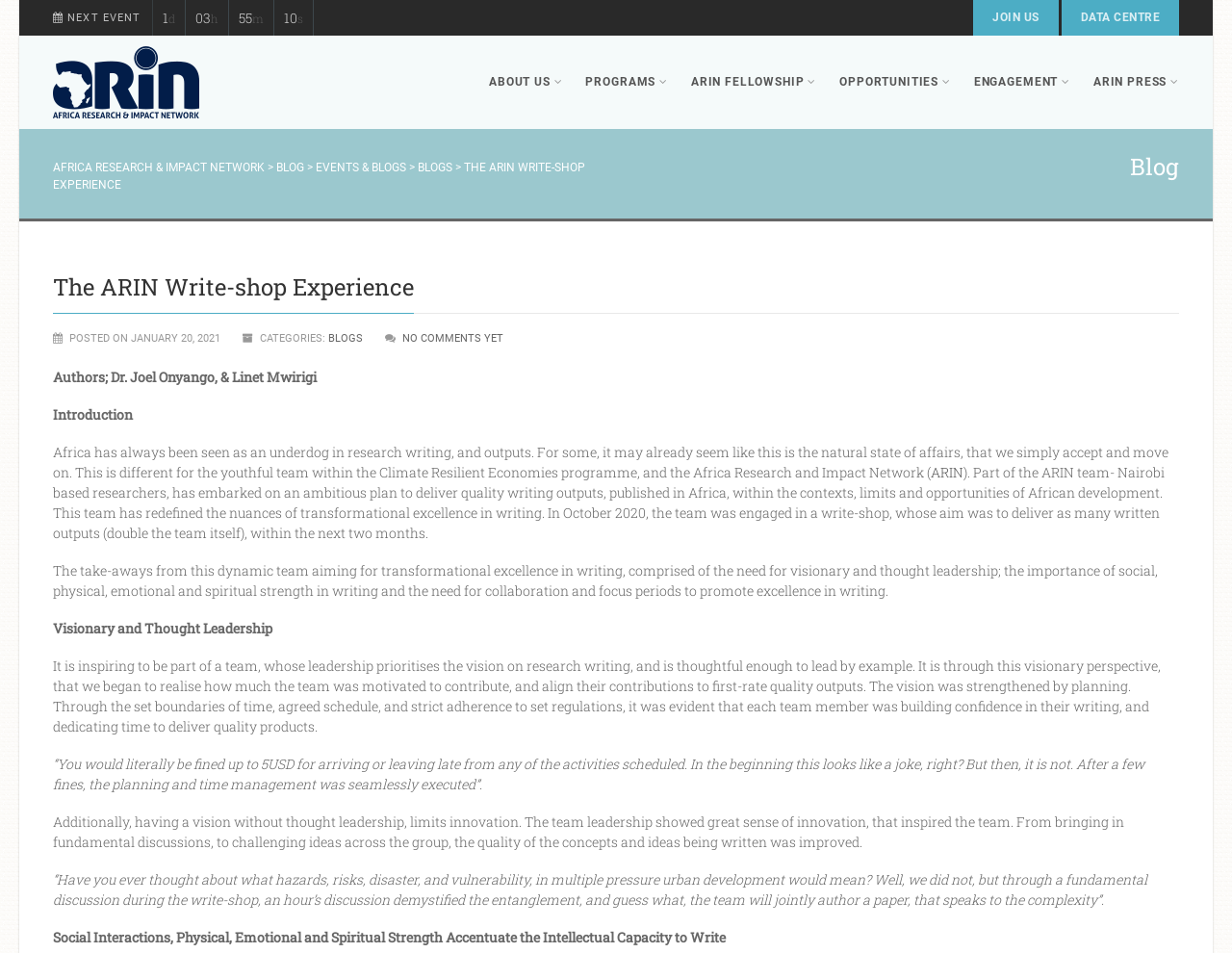Respond to the question below with a concise word or phrase:
What is the title of the blog post?

The ARIN Write-shop Experience